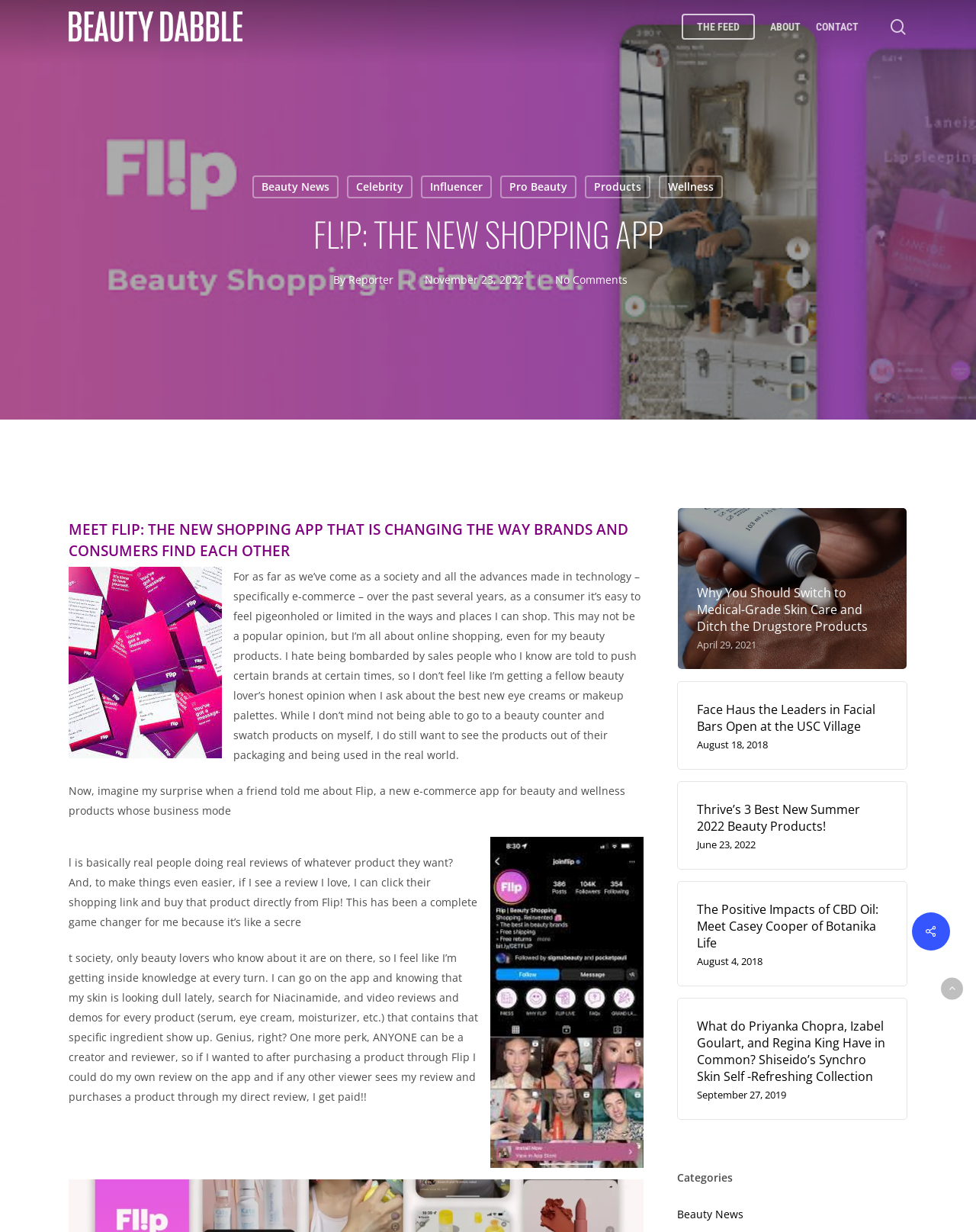Explain the webpage in detail.

The webpage is about FL!P, a new shopping app for beauty and wellness products. At the top, there is a search bar with a textbox and a "Hit enter to search or ESC to close" instruction. Next to the search bar, there is a "Close Search" link and a "BeautyDabble" logo, which is an image repeated three times.

Below the search bar, there are several links, including "THE FEED", "ABOUT", "CONTACT", and "search". On the left side, there is a list of links, including "Beauty News", "Celebrity", "Influencer", "Pro Beauty", "Products", and "Wellness".

The main content of the page is an article about FL!P, with a heading "FL!P: THE NEW SHOPPING APP" and a subheading "MEET FLIP: THE NEW SHOPPING APP THAT IS CHANGING THE WAY BRANDS AND CONSUMERS FIND EACH OTHER". The article discusses the benefits of using FL!P, including the ability to see real people reviewing products and being able to purchase products directly from the app.

Below the article, there are several links to other articles, including "Why You Should Switch to Medical-Grade Skin Care and Ditch the Drugstore Products", "Face Haus the Leaders in Facial Bars Open at the USC Village", and "Thrive’s 3 Best New Summer 2022 Beauty Products!".

At the bottom of the page, there is a heading "Categories" with a link to "Beauty News". There are also two social media links, represented by icons, and a "Back to top" link.